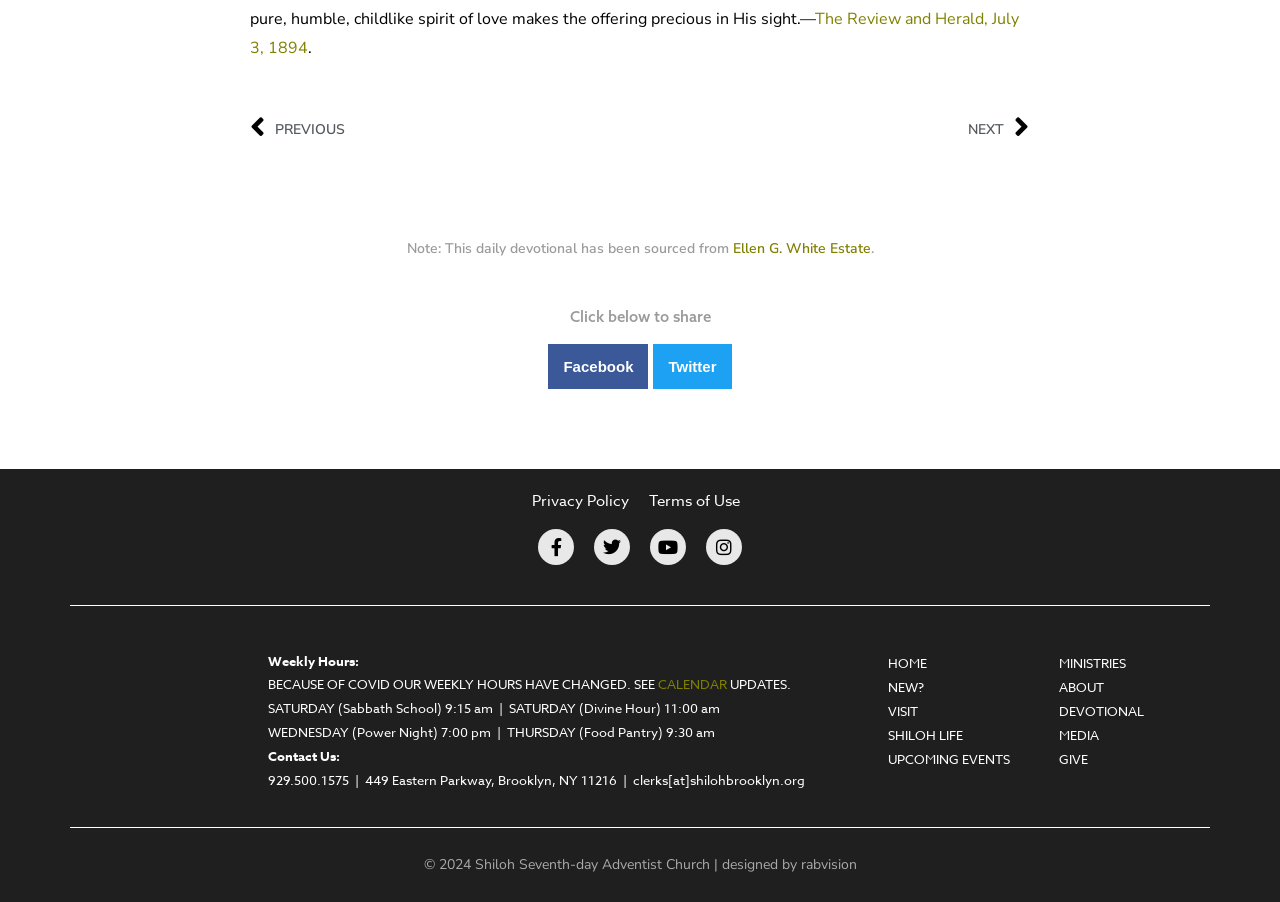What social media platforms does the church have?
Refer to the image and give a detailed answer to the query.

I found the answer by looking at the section that has links to social media platforms. There are icons and links to Facebook, Twitter, Youtube, and Instagram, indicating that the church has a presence on these platforms.